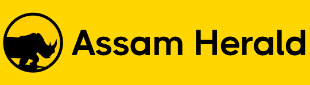Generate a detailed narrative of the image.

The image features the logo of "Assam Herald," a news publication. The logo prominently displays an artistic silhouette of a rhinoceros, symbolizing strength and wildlife conservation, alongside the publication's name in bold, modern typography. The background is a vibrant yellow, enhancing the visual impact and drawing attention to the design. This logo represents Assam Herald's focus on news related to Assam and broader topics of interest, reflecting the publication's identity and commitment to journalism.